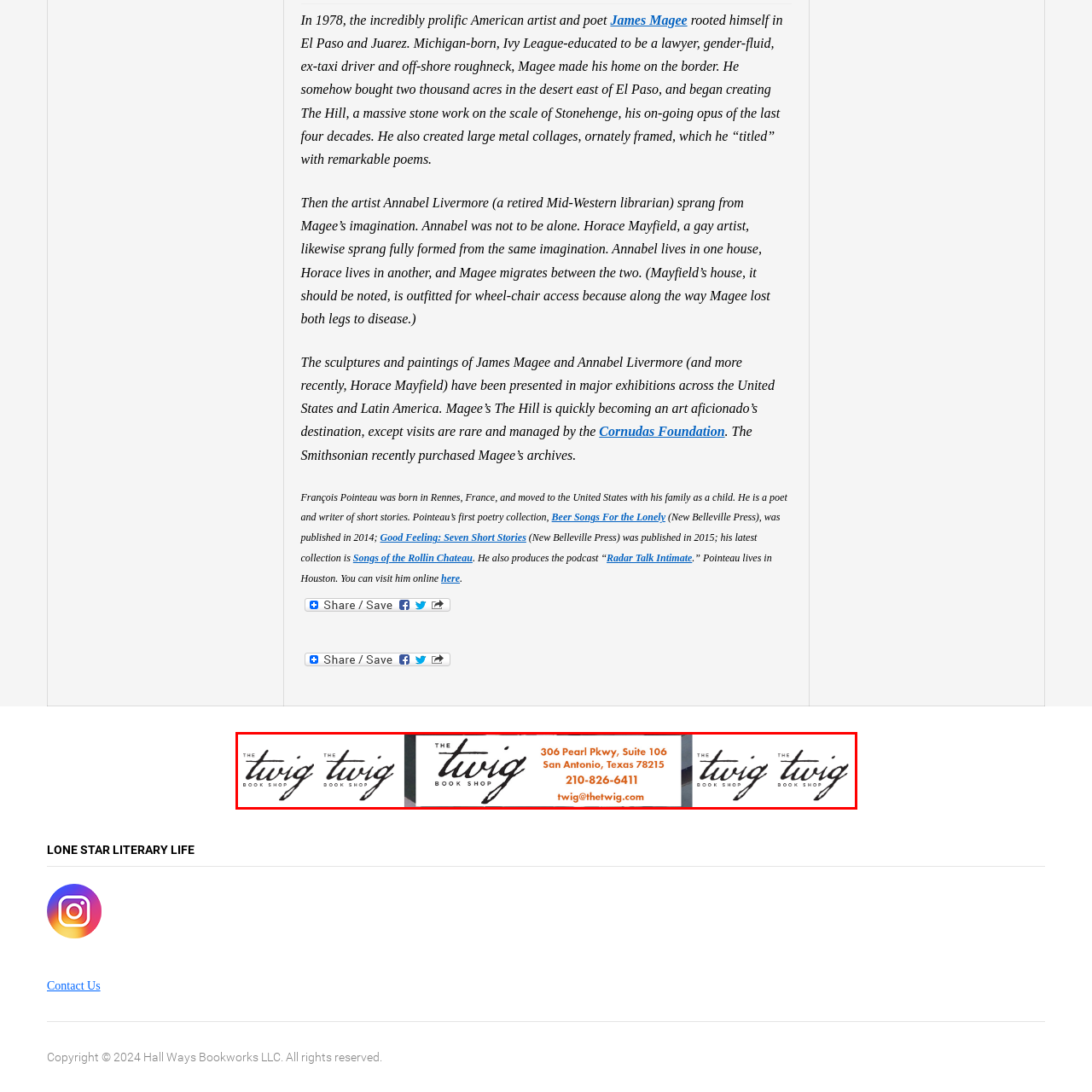What is the phone number of the bookstore?
View the portion of the image encircled by the red bounding box and give a one-word or short phrase answer.

210-826-6411